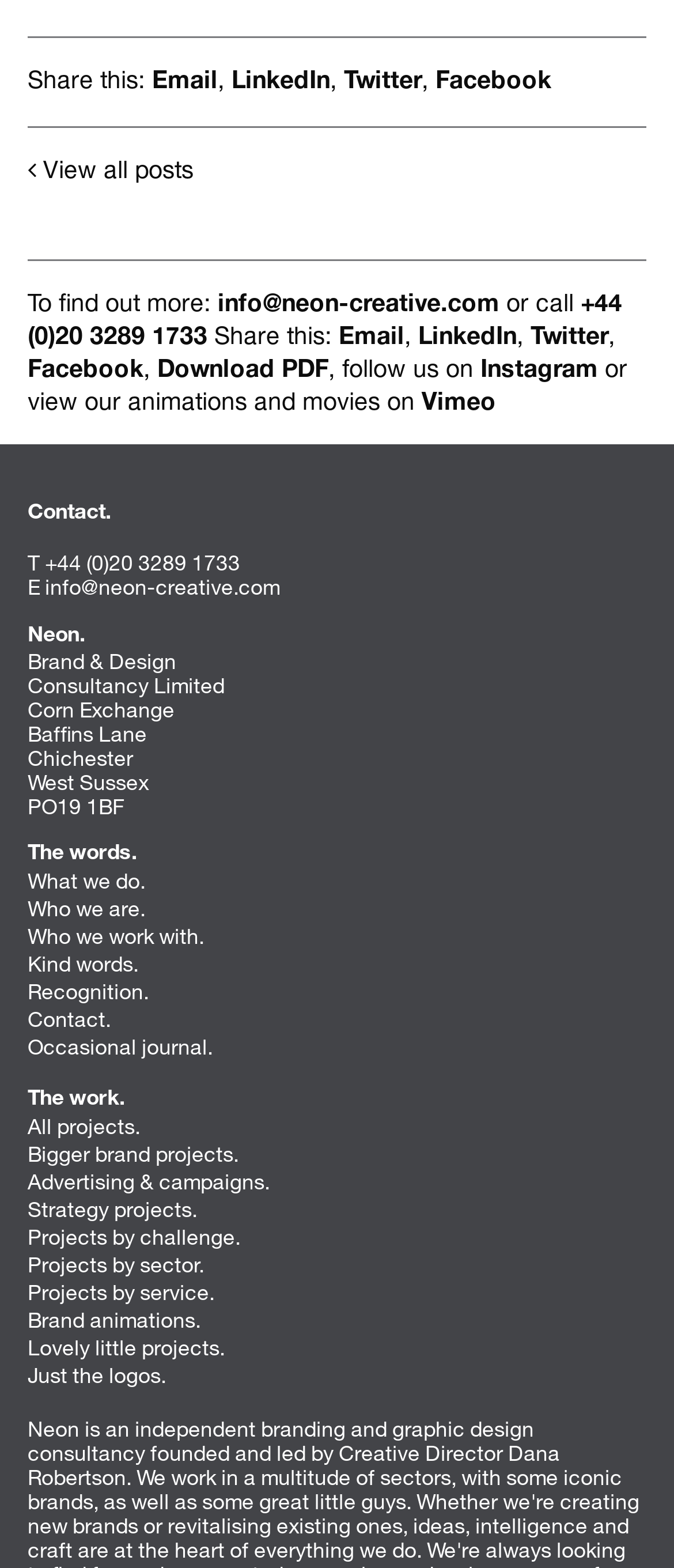Please find and report the bounding box coordinates of the element to click in order to perform the following action: "Download PDF". The coordinates should be expressed as four float numbers between 0 and 1, in the format [left, top, right, bottom].

[0.233, 0.225, 0.487, 0.243]